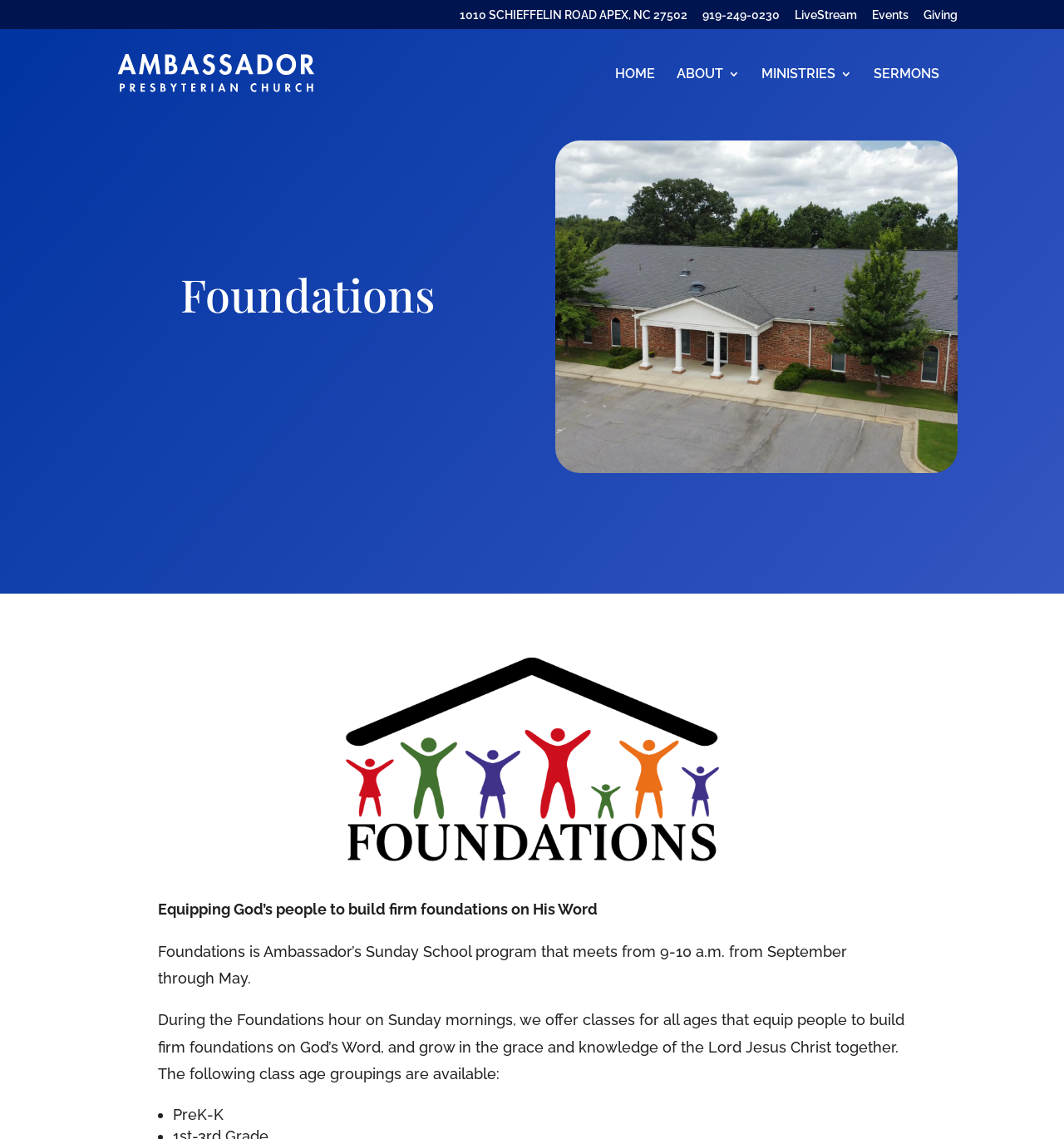Pinpoint the bounding box coordinates of the clickable area necessary to execute the following instruction: "learn about foundations". The coordinates should be given as four float numbers between 0 and 1, namely [left, top, right, bottom].

[0.1, 0.232, 0.478, 0.291]